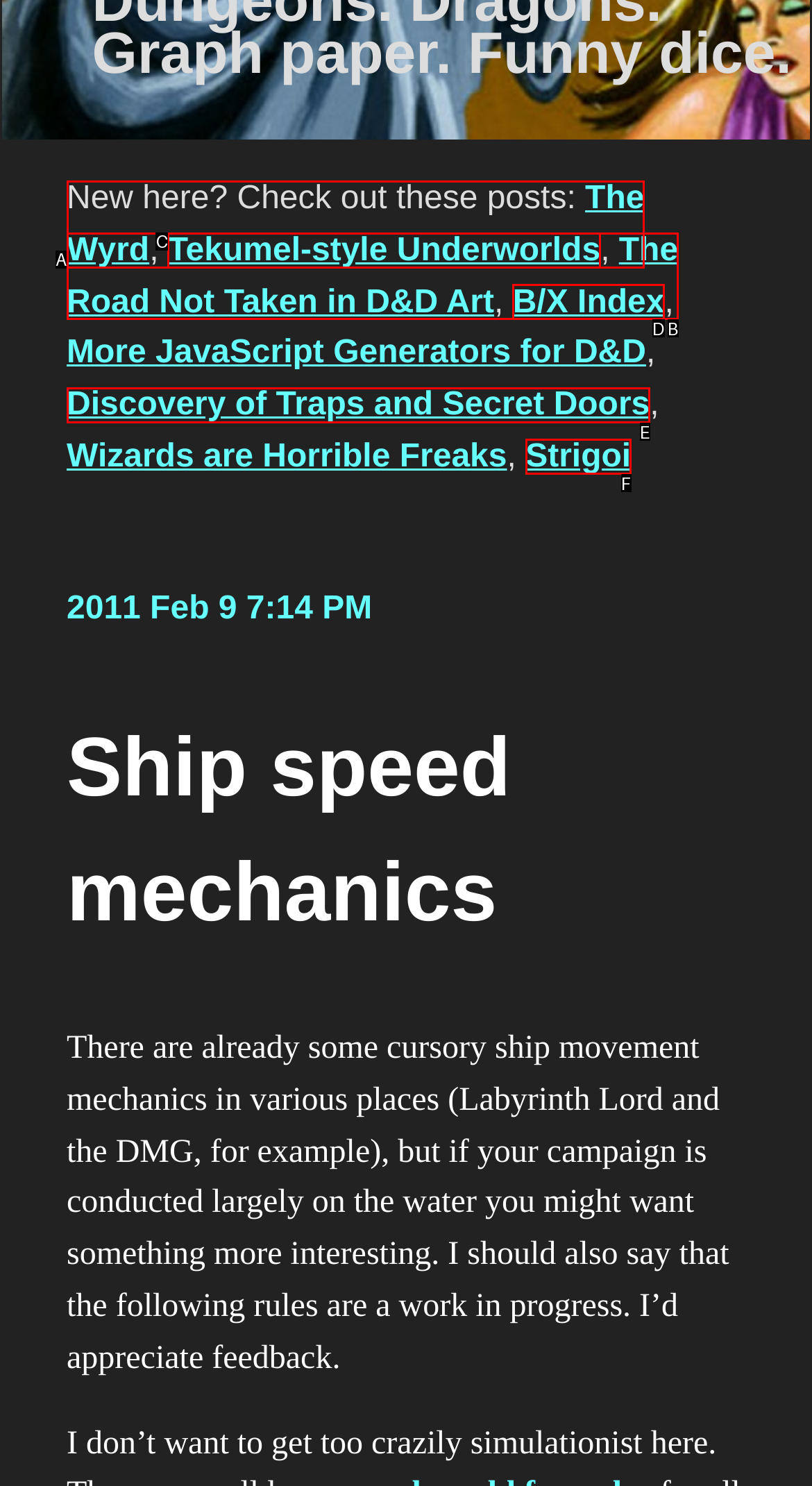Given the description: Strigoi, choose the HTML element that matches it. Indicate your answer with the letter of the option.

F